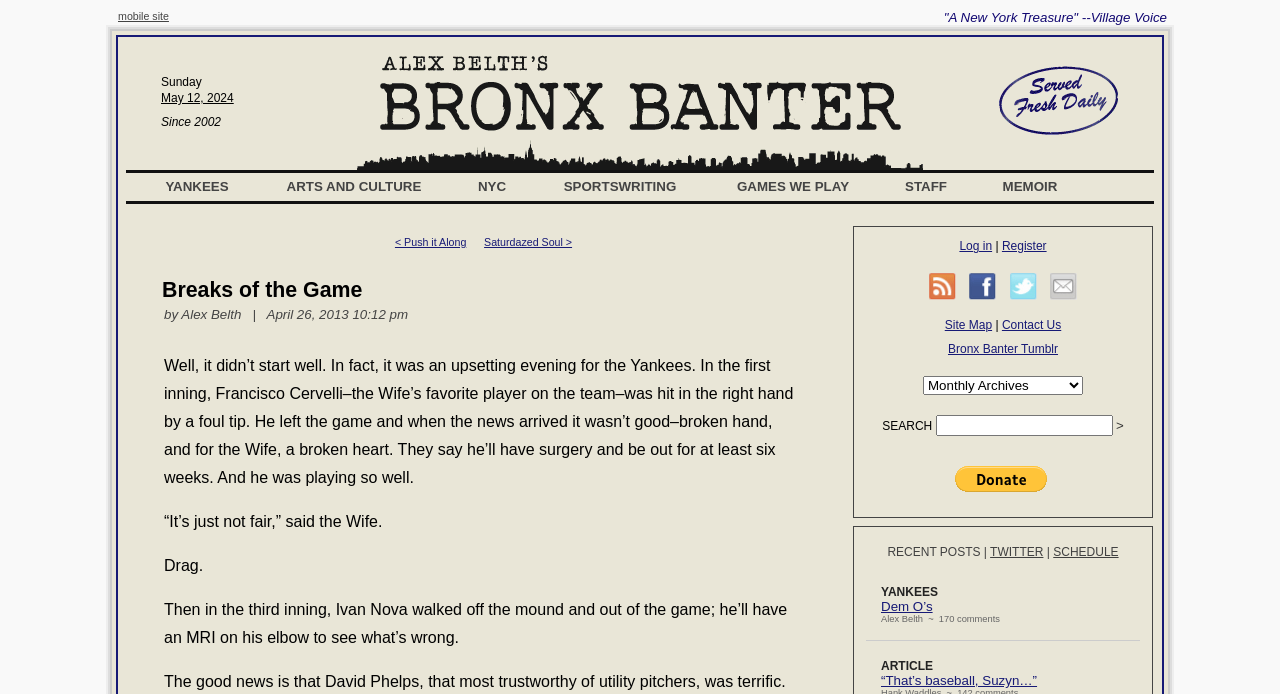Locate the UI element described by Alex Belth and provide its bounding box coordinates. Use the format (top-left x, top-left y, bottom-right x, bottom-right y) with all values as floating point numbers between 0 and 1.

[0.142, 0.442, 0.189, 0.464]